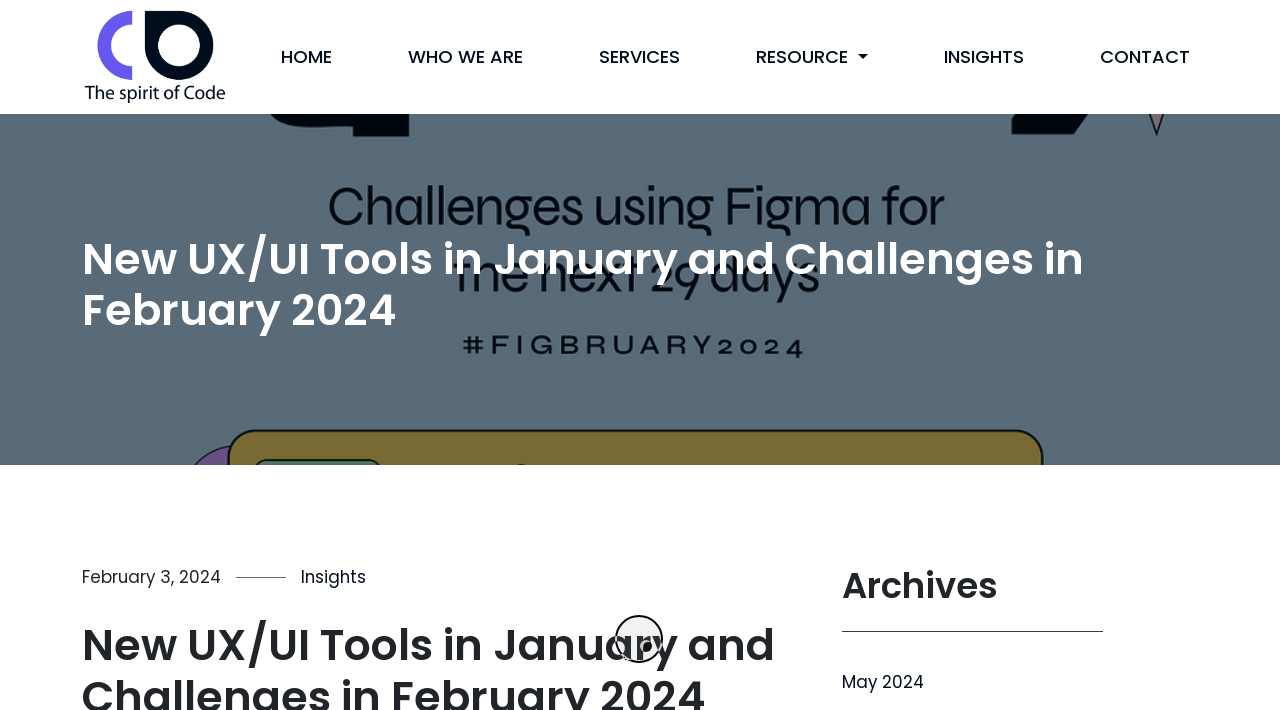How many navigation links are in the header?
Please answer the question as detailed as possible based on the image.

I counted the number of links in the navigation section, which are 'HOME', 'WHO WE ARE', 'SERVICES', 'RESOURCE', 'INSIGHTS', and 'CONTACT', totaling 7 links.